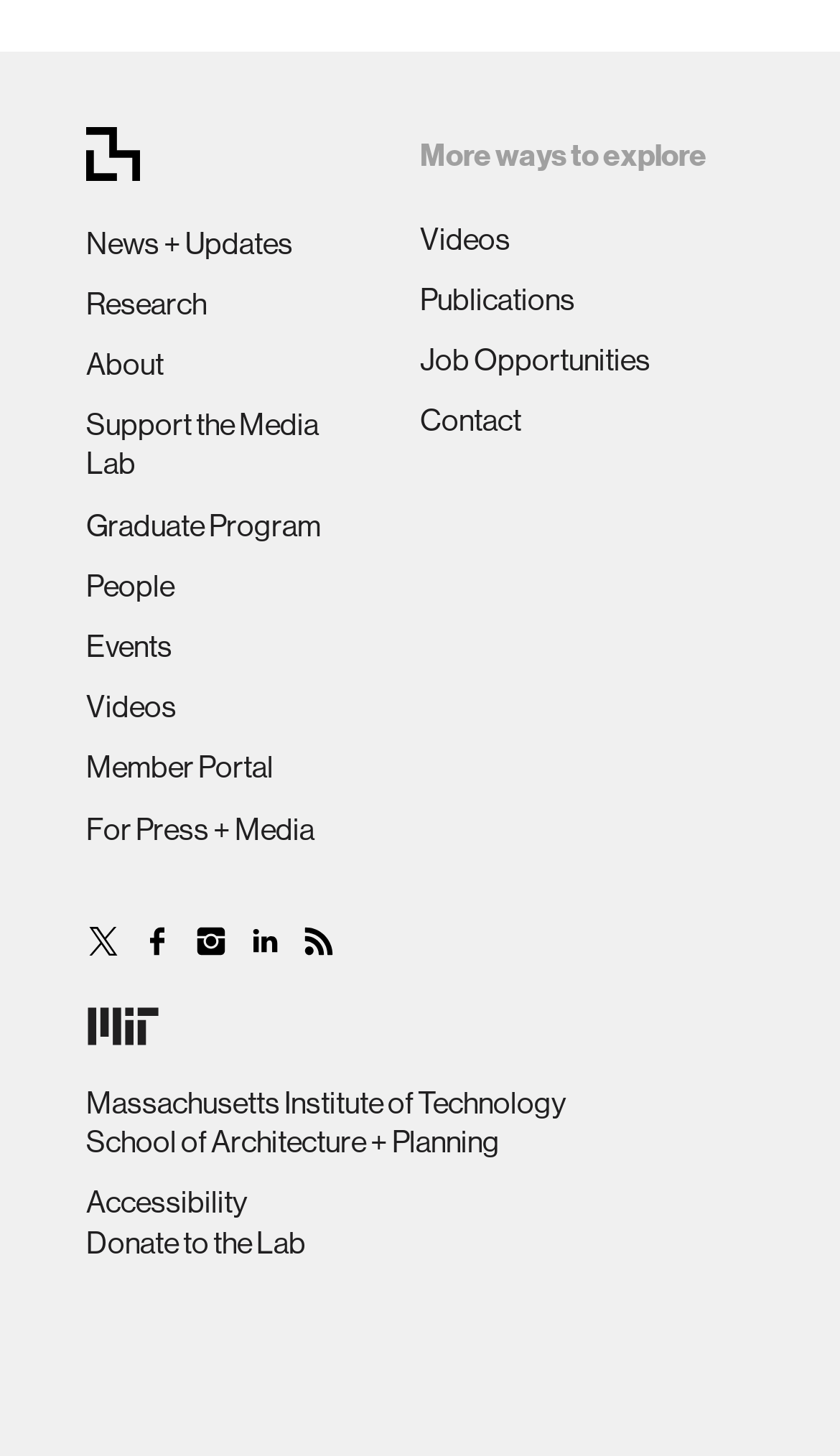What is the second link in the 'More ways to explore' section?
Using the image, answer in one word or phrase.

Publications